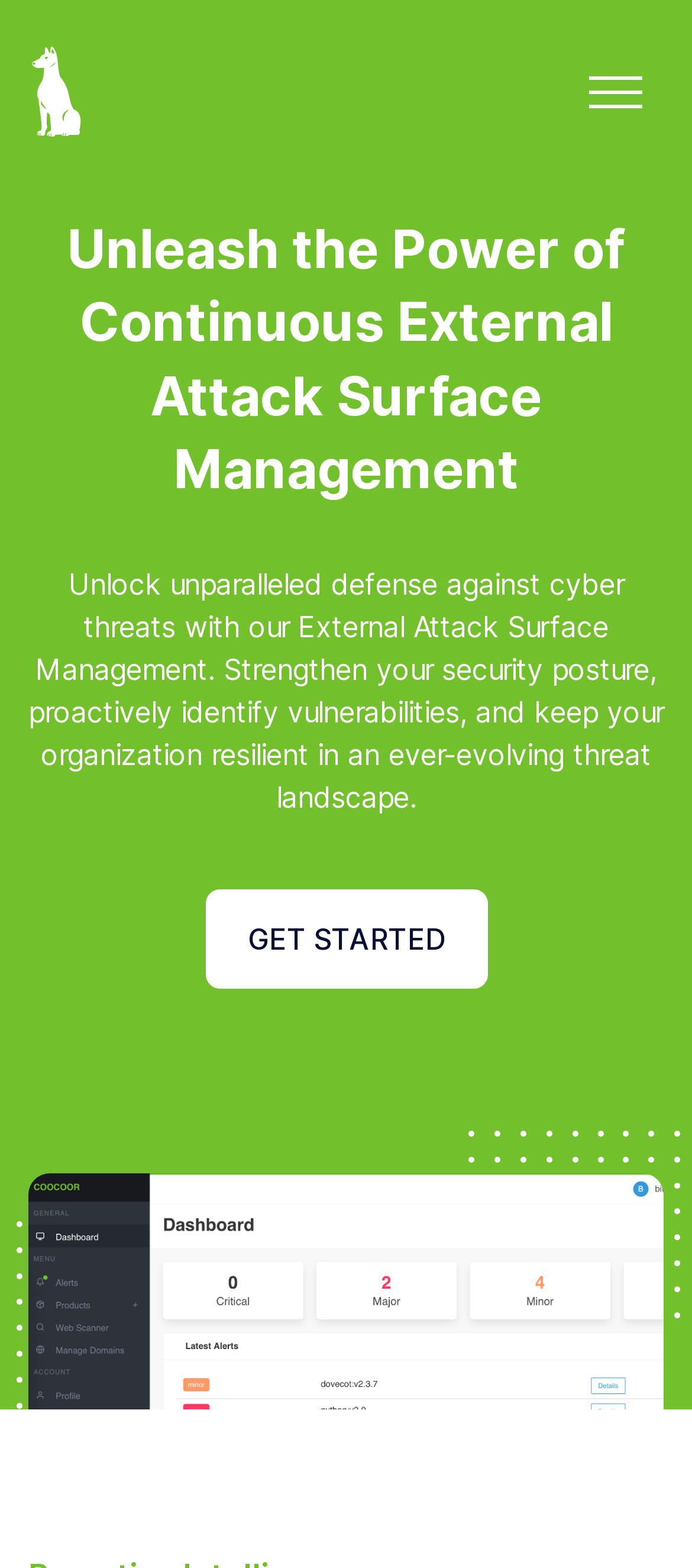Describe all the visual and textual components of the webpage comprehensively.

The webpage appears to be a promotional page for a cybersecurity product or service, specifically External Attack Surface Management. At the top left corner, there is a logo, accompanied by a link with the same name. 

Below the logo, a prominent heading reads "Unleash the Power of Continuous External Attack Surface Management". 

Following the heading, a paragraph of text explains the benefits of the product, stating that it provides unparalleled defense against cyber threats, strengthens security posture, identifies vulnerabilities, and keeps organizations resilient in an ever-evolving threat landscape.

To the right of the text, a button is positioned, although its purpose is not explicitly stated. 

Further down the page, a call-to-action link "GET STARTED" is centered, encouraging visitors to take action.

At the bottom of the page, a large hero image spans the width of the page, likely showcasing the product or service in action.